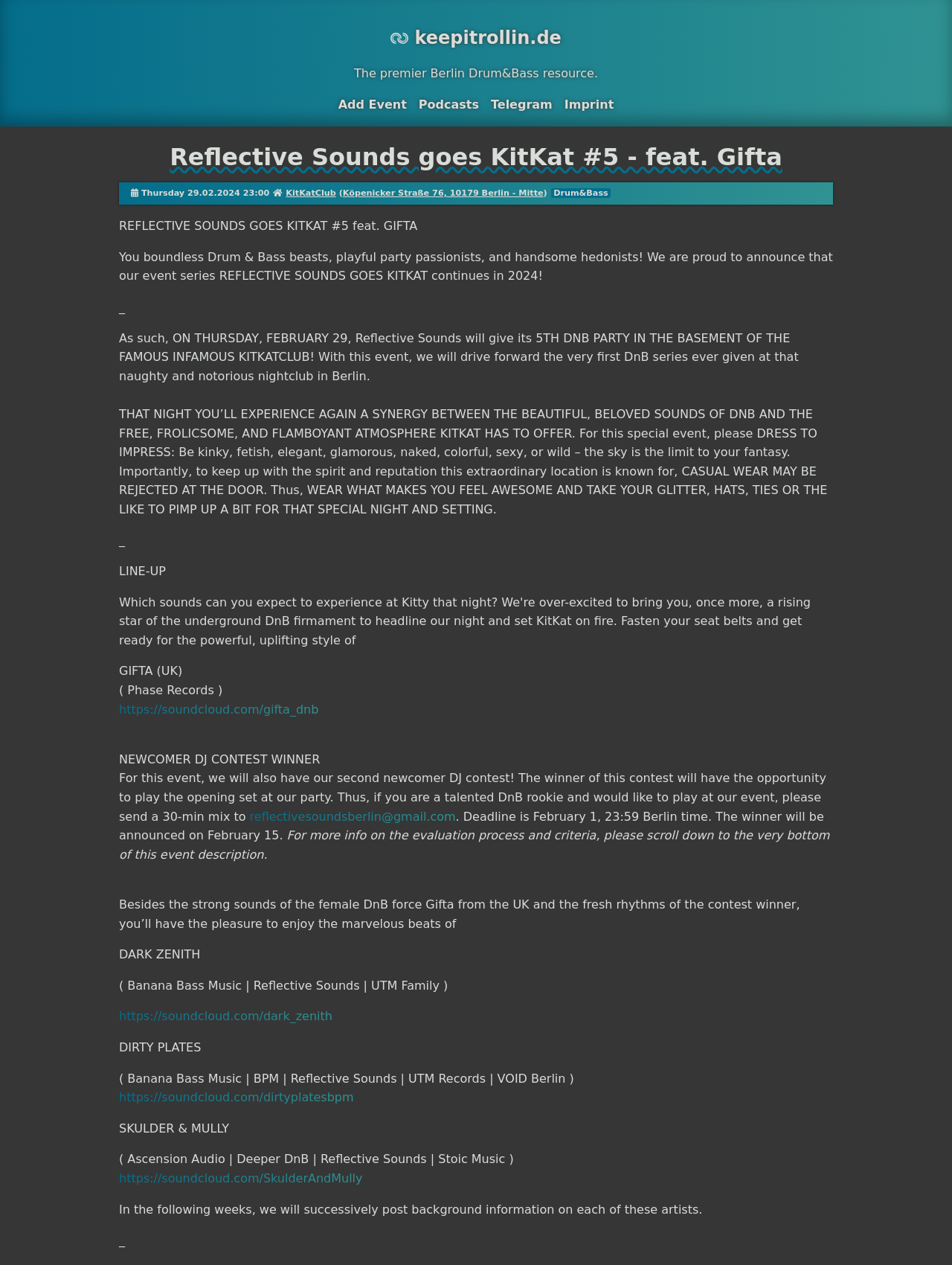Find the bounding box coordinates of the element I should click to carry out the following instruction: "Click on the 'Add Event' link".

[0.355, 0.077, 0.427, 0.088]